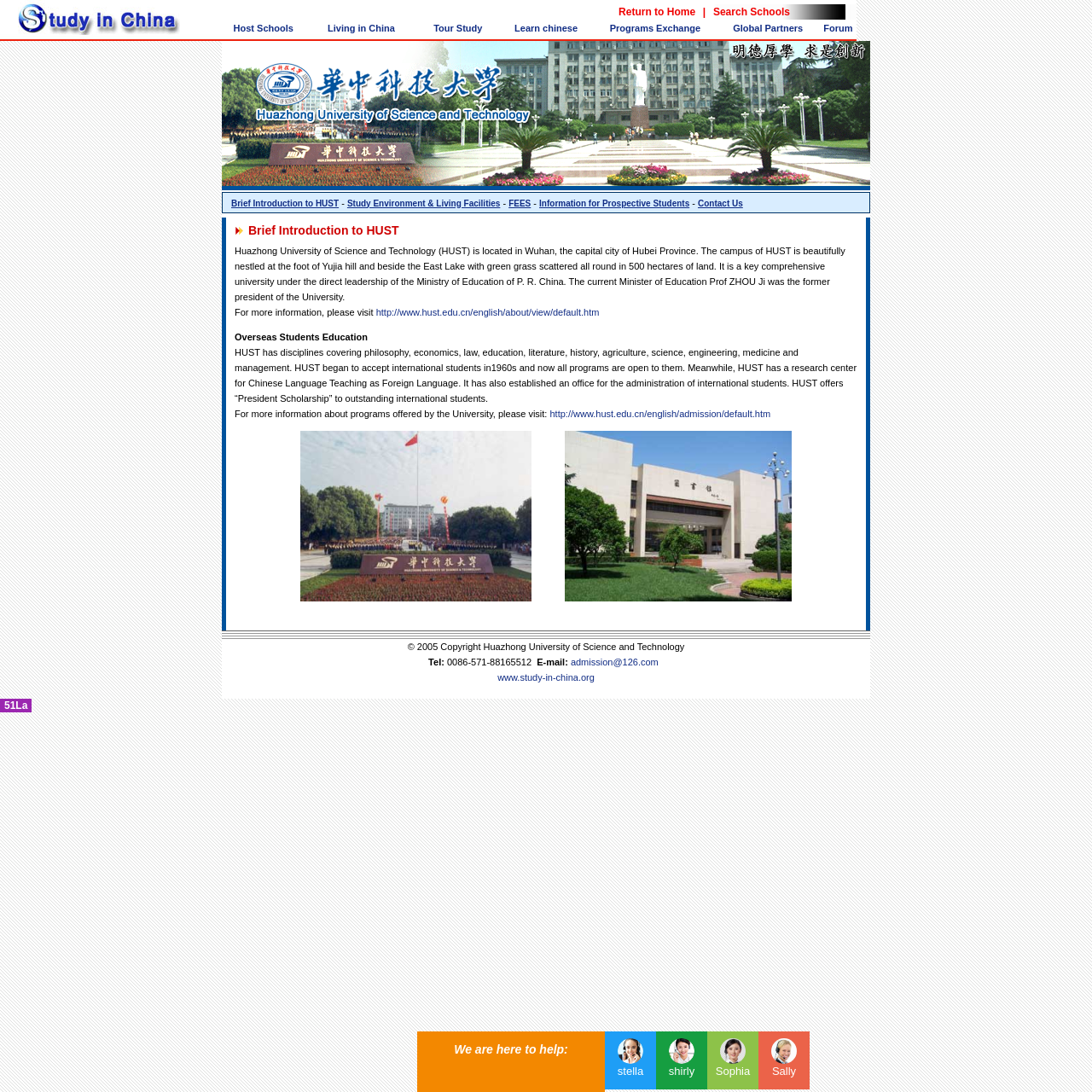Provide your answer in a single word or phrase: 
What is the area of the university campus?

500 hectares